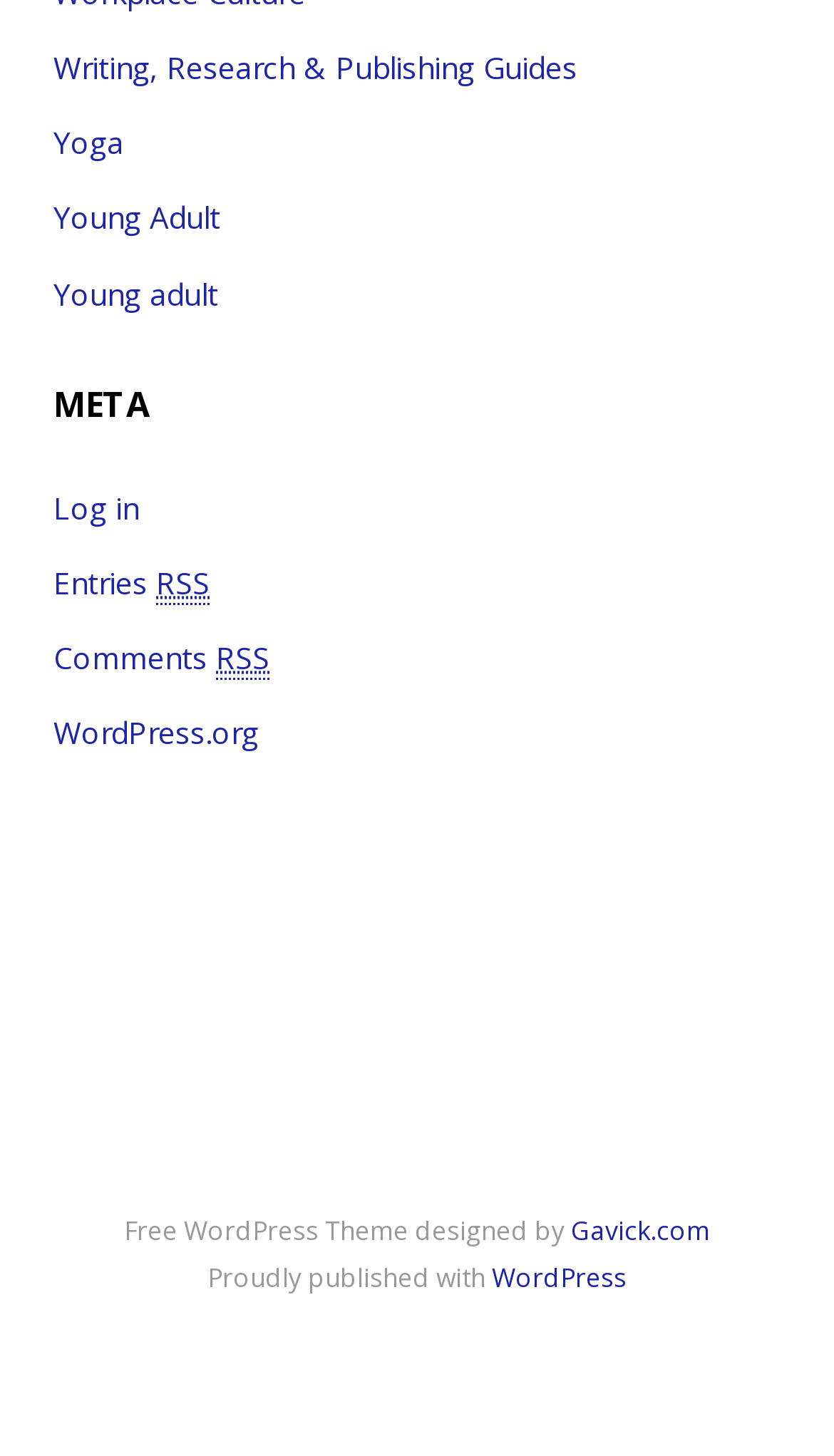Determine the bounding box coordinates for the area that should be clicked to carry out the following instruction: "Visit WordPress.org".

[0.064, 0.489, 0.31, 0.517]